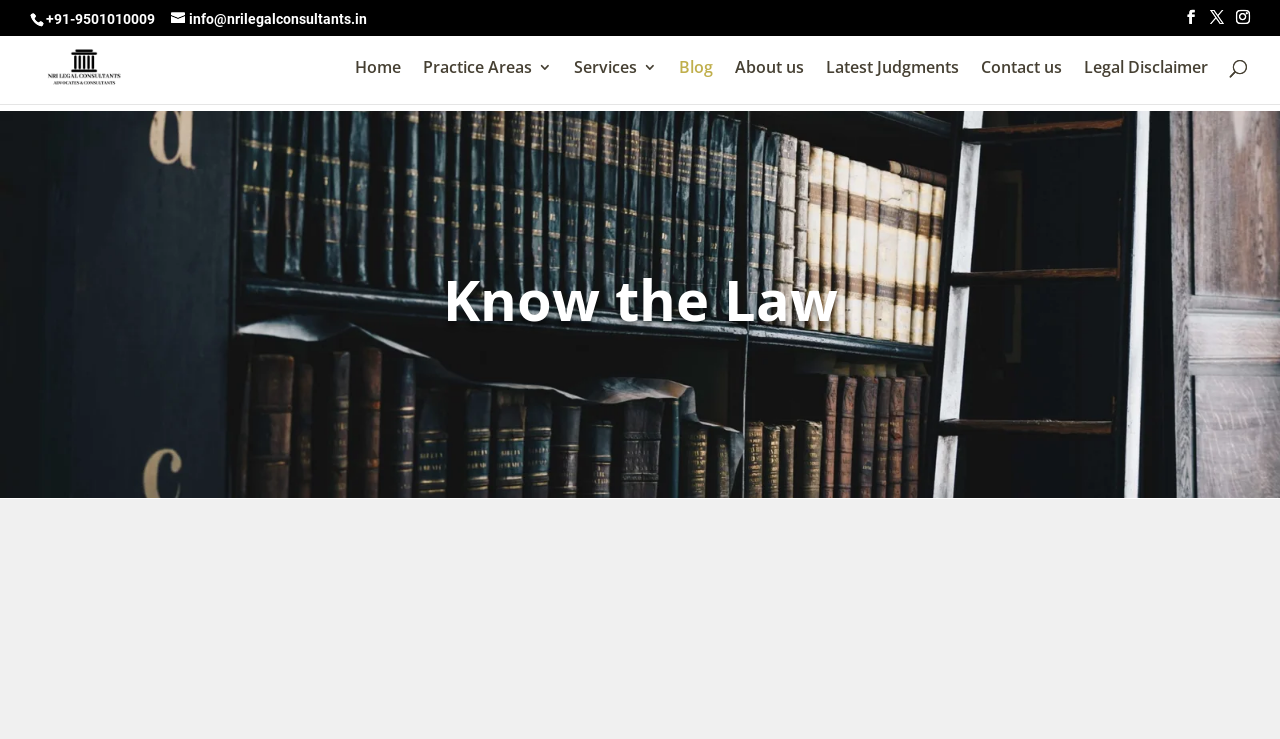Reply to the question with a single word or phrase:
What is the purpose of the text box?

Search for: